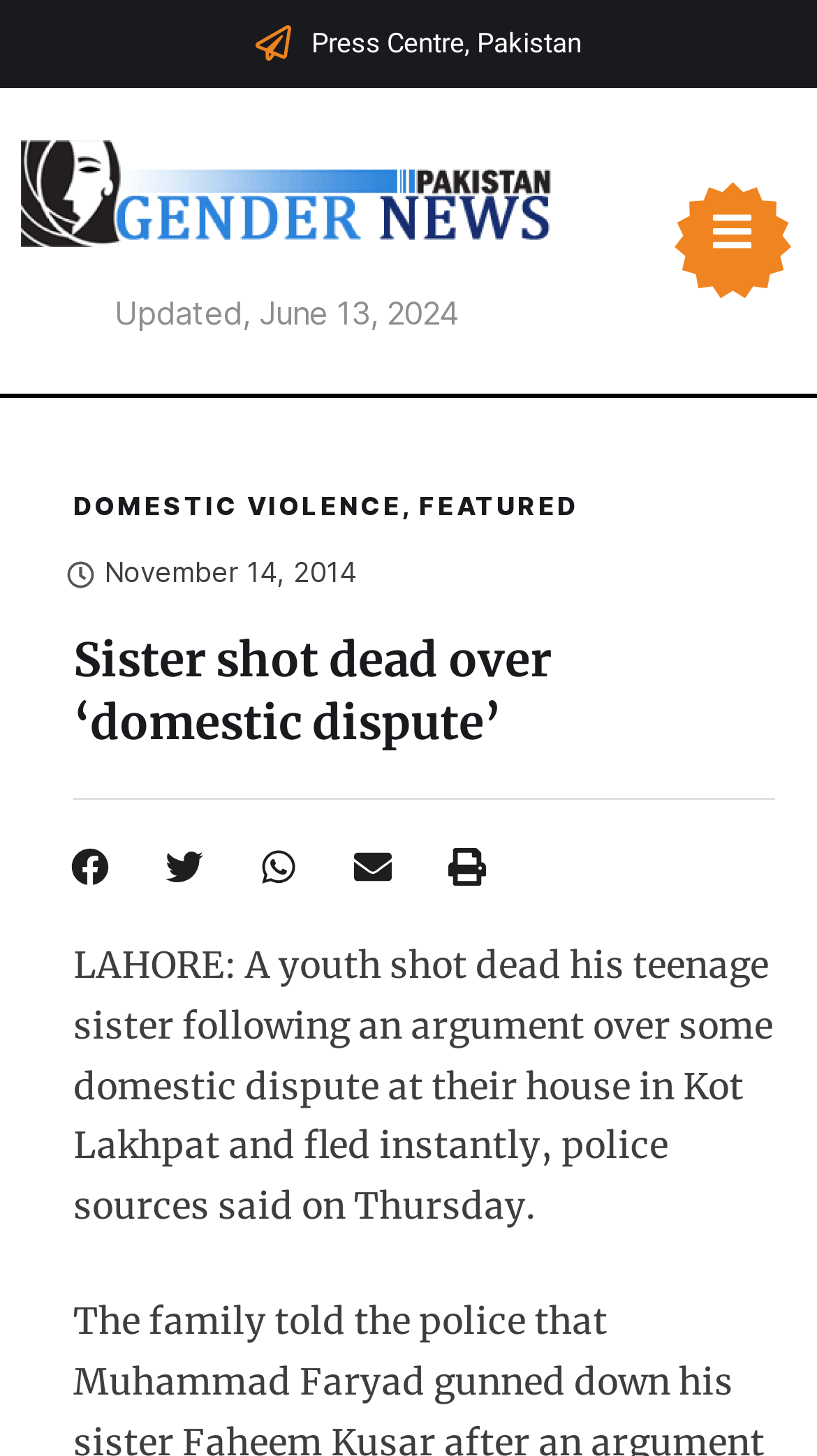Mark the bounding box of the element that matches the following description: "Featured".

[0.513, 0.336, 0.708, 0.357]